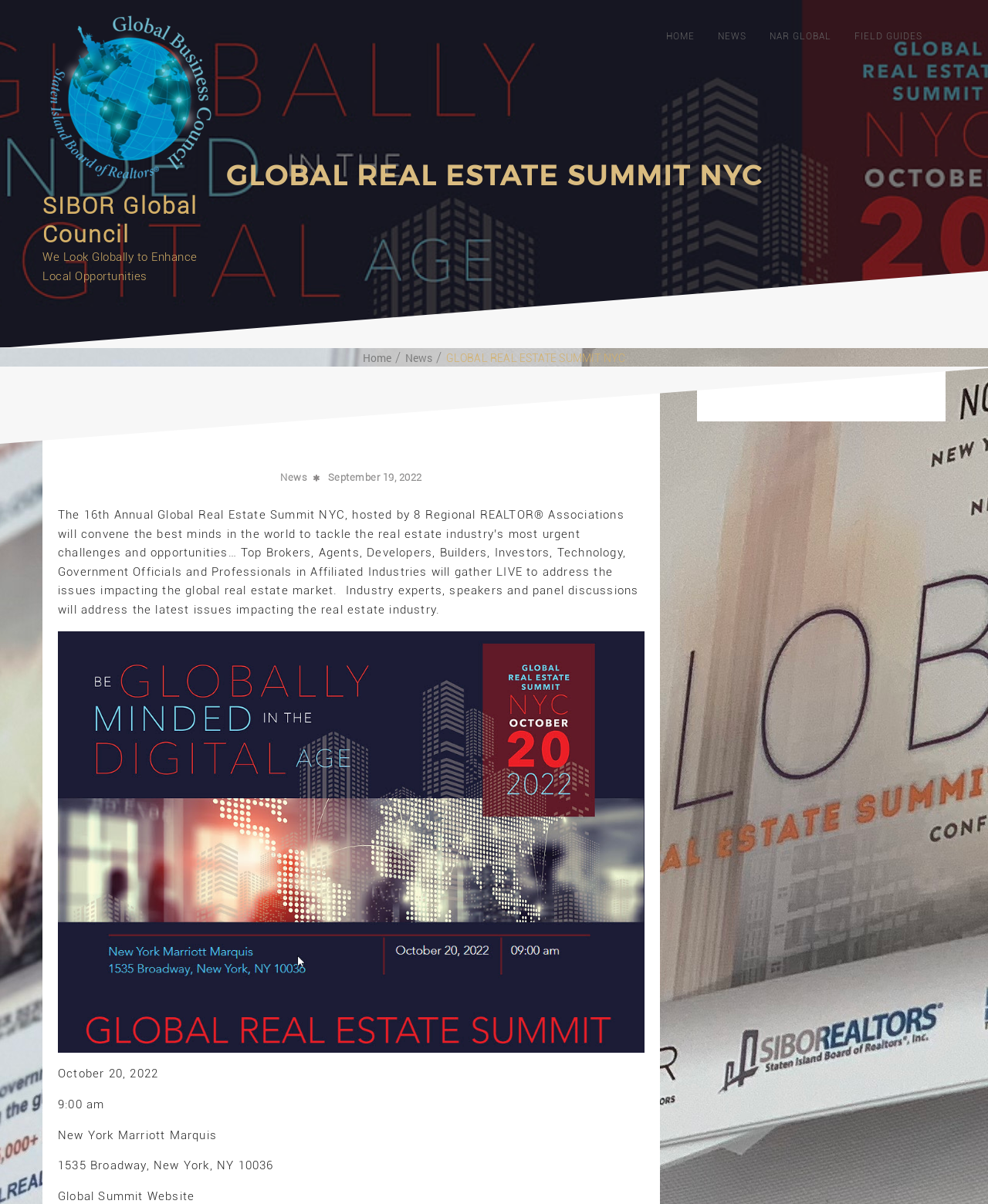Could you find the bounding box coordinates of the clickable area to complete this instruction: "Check the details of the Global Real Estate Summit"?

[0.059, 0.422, 0.646, 0.512]